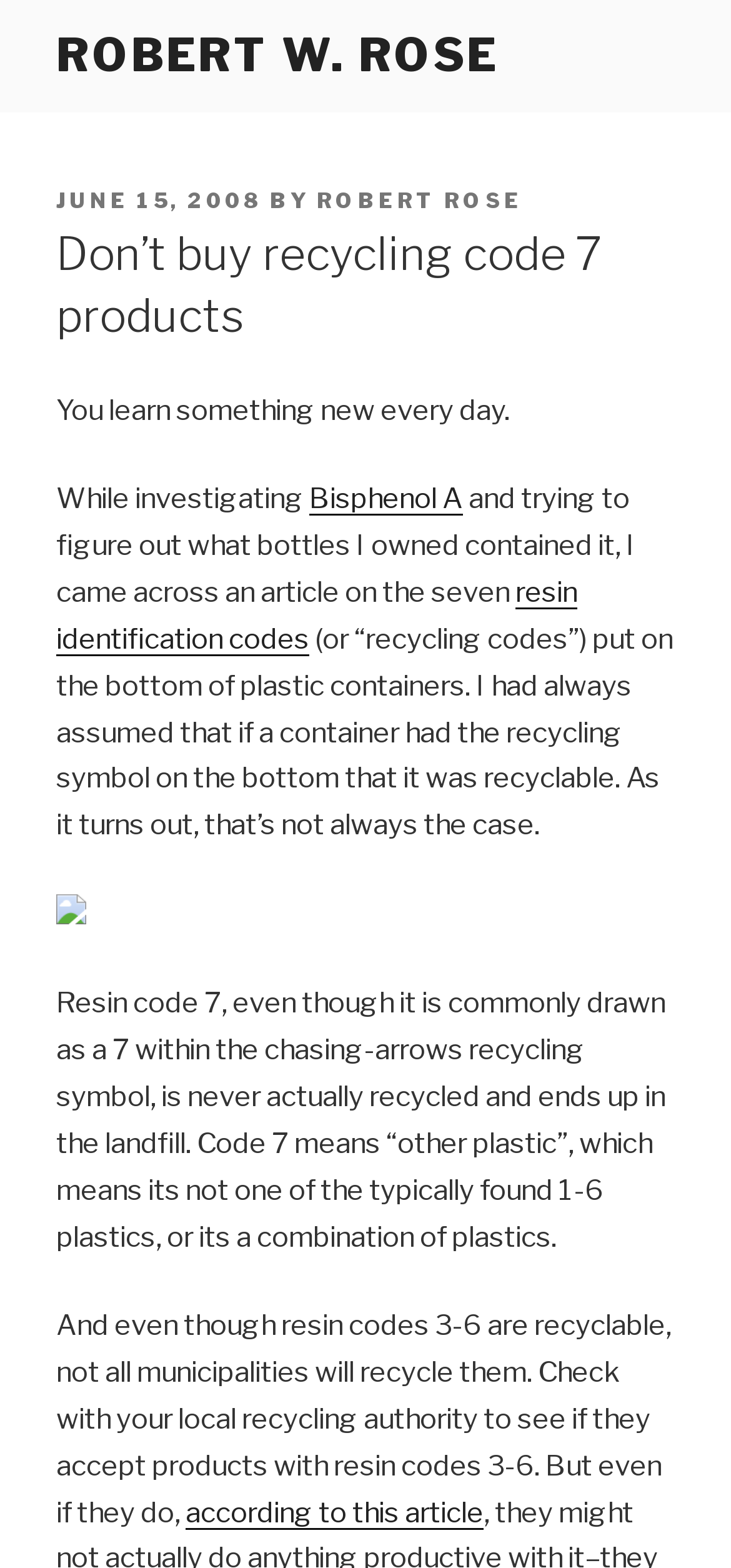What is the purpose of the recycling symbol on plastic containers?
Refer to the image and provide a thorough answer to the question.

The webpage explains that the recycling symbol on plastic containers does not always mean it's recyclable. In fact, resin code 7, which is often represented by the recycling symbol, is never actually recycled and ends up in the landfill.